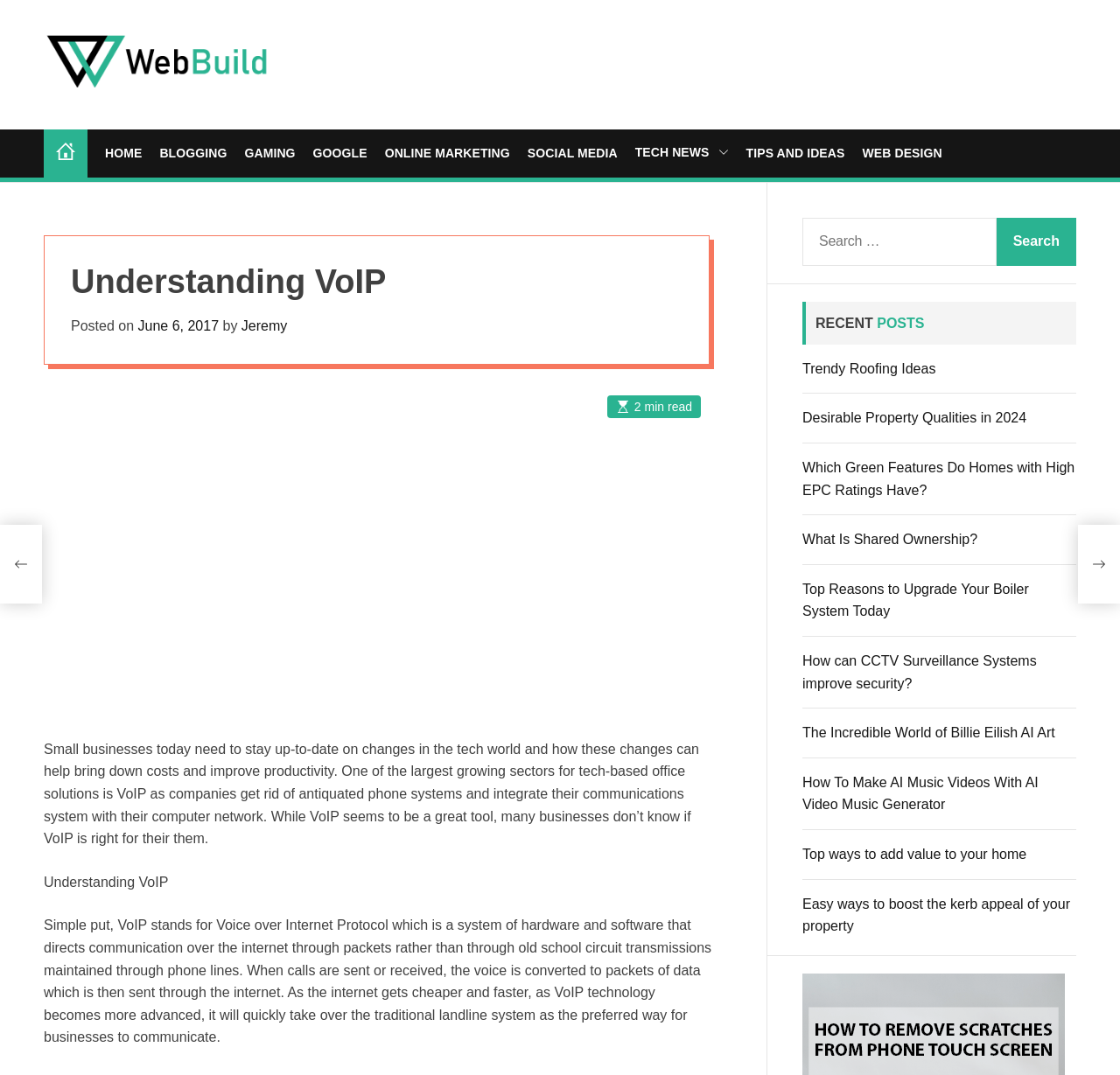Identify the bounding box coordinates of the clickable region necessary to fulfill the following instruction: "Check the 'RECENT POSTS' section". The bounding box coordinates should be four float numbers between 0 and 1, i.e., [left, top, right, bottom].

[0.716, 0.28, 0.961, 0.32]